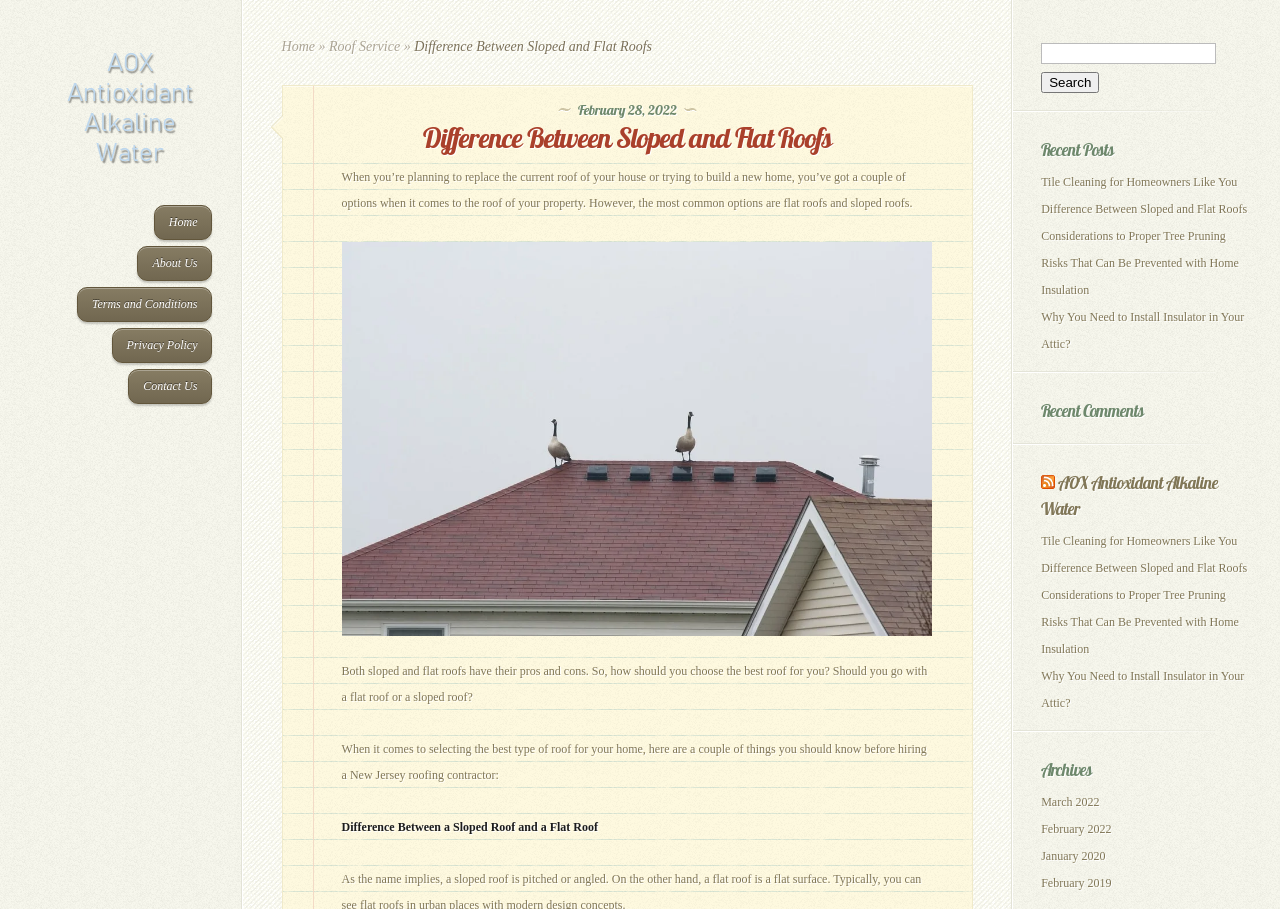Locate the bounding box coordinates of the clickable area to execute the instruction: "Read the 'Difference Between Sloped and Flat Roofs' article". Provide the coordinates as four float numbers between 0 and 1, represented as [left, top, right, bottom].

[0.267, 0.187, 0.718, 0.231]